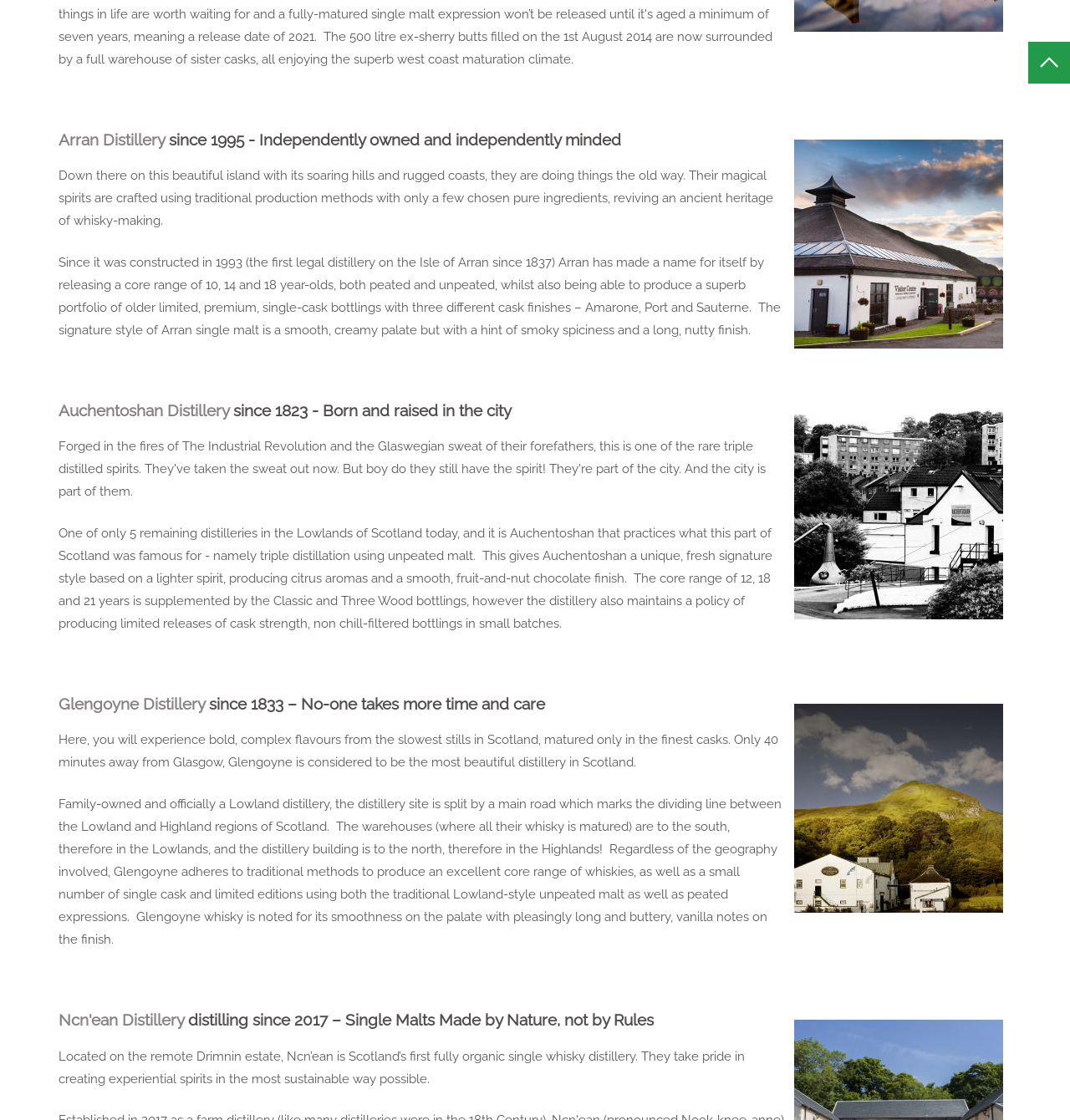Provide the bounding box coordinates in the format (top-left x, top-left y, bottom-right x, bottom-right y). All values are floating point numbers between 0 and 1. Determine the bounding box coordinate of the UI element described as: Back to Top

[0.961, 0.037, 1.0, 0.075]